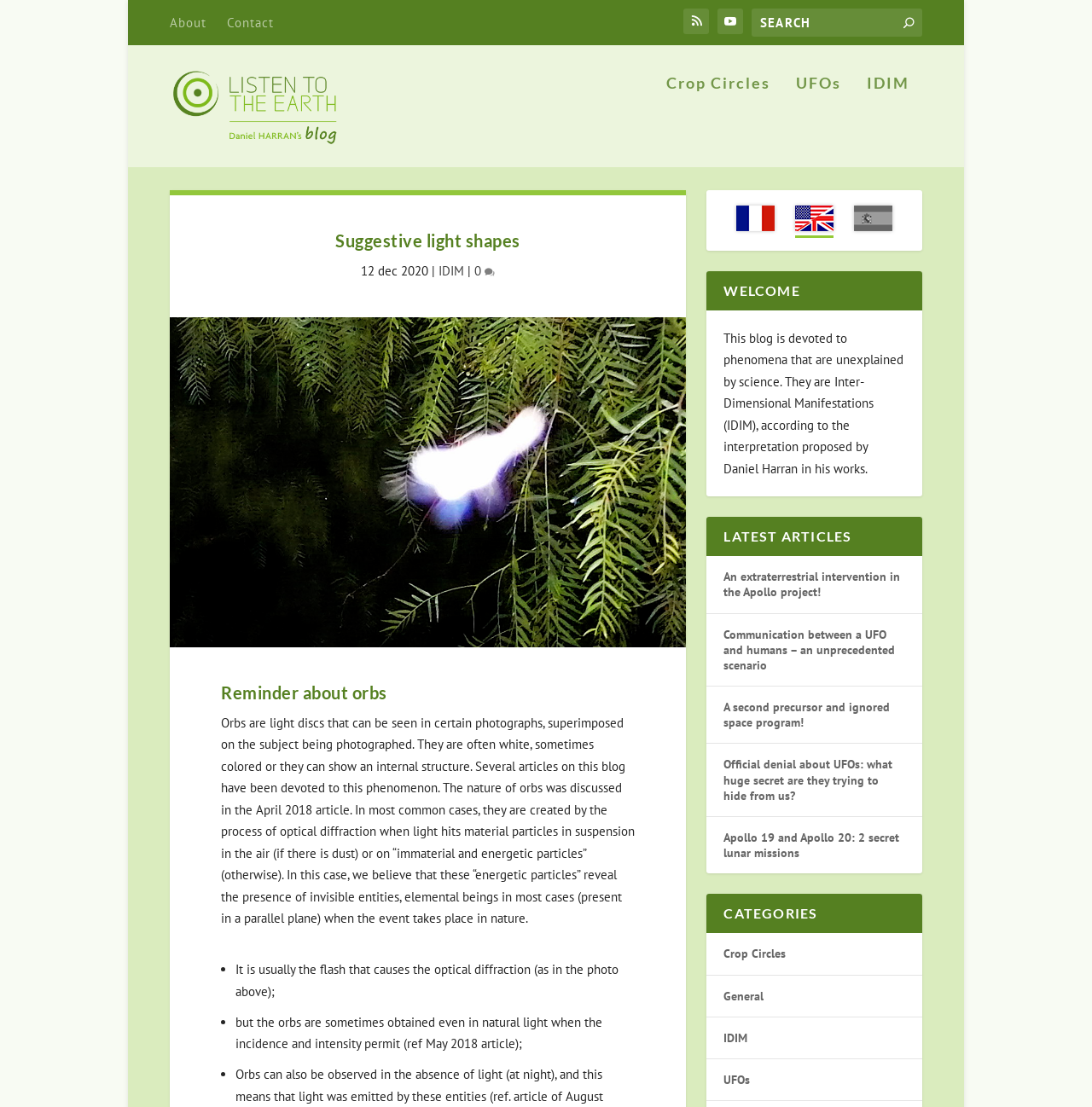Provide the bounding box coordinates of the HTML element this sentence describes: "IDIM". The bounding box coordinates consist of four float numbers between 0 and 1, i.e., [left, top, right, bottom].

[0.402, 0.291, 0.425, 0.306]